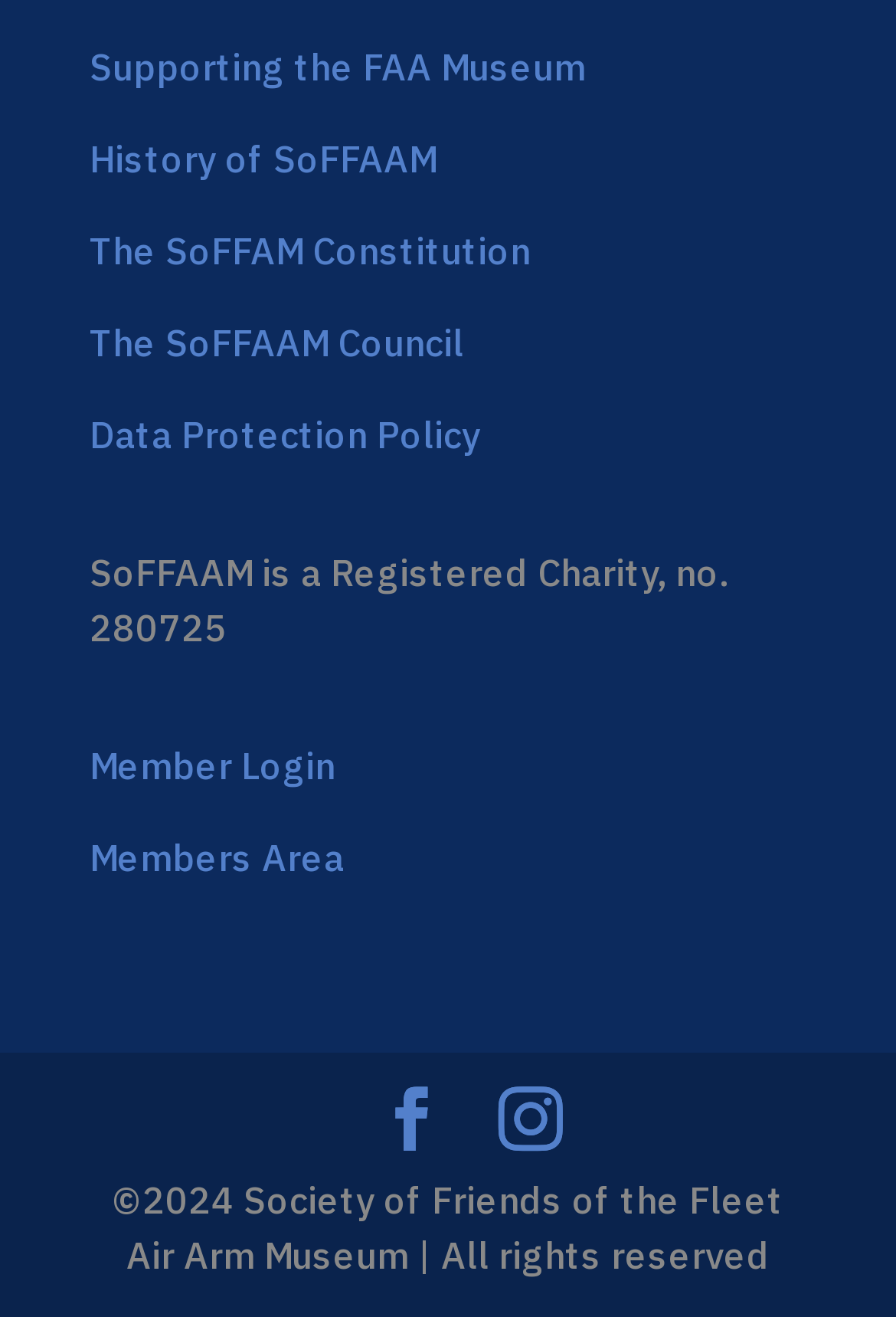Please give the bounding box coordinates of the area that should be clicked to fulfill the following instruction: "View the Members Area". The coordinates should be in the format of four float numbers from 0 to 1, i.e., [left, top, right, bottom].

[0.1, 0.633, 0.385, 0.668]